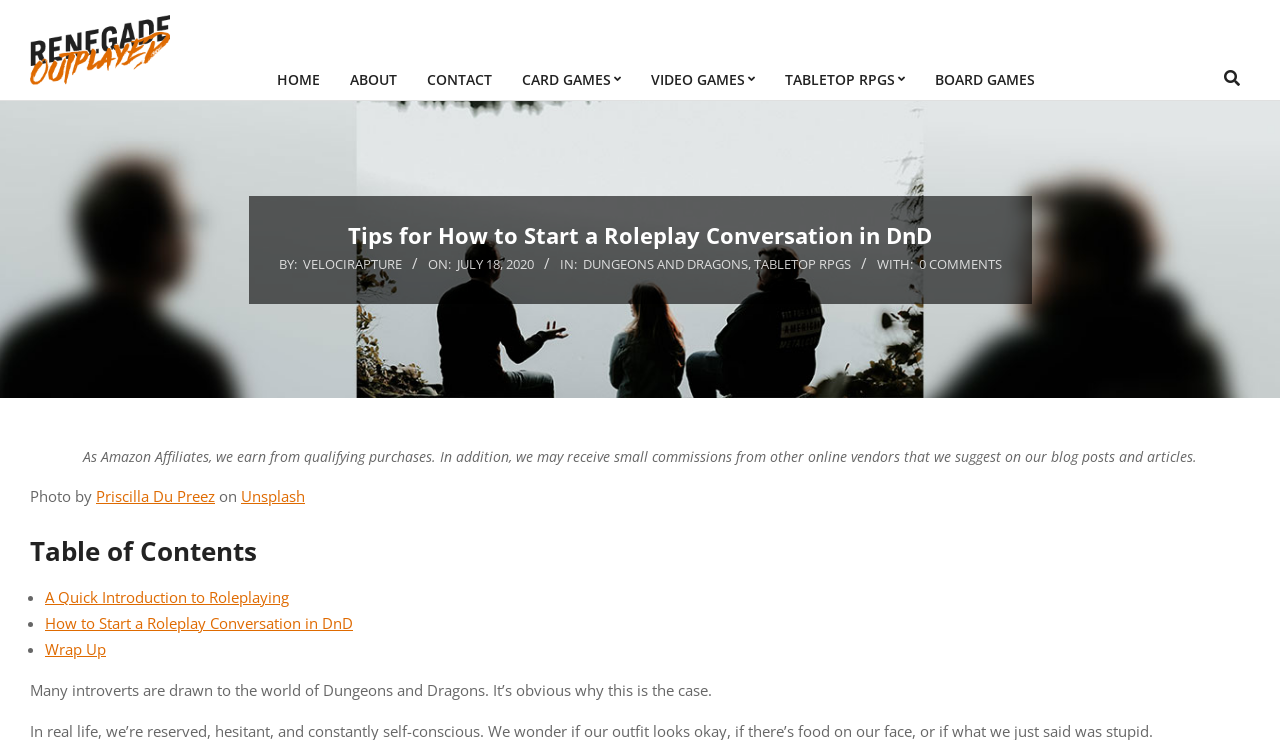What is the name of the website?
Carefully analyze the image and provide a detailed answer to the question.

The name of the website can be found in the top-left corner of the webpage, where it says 'Renegade Outplayed' in a static text element.